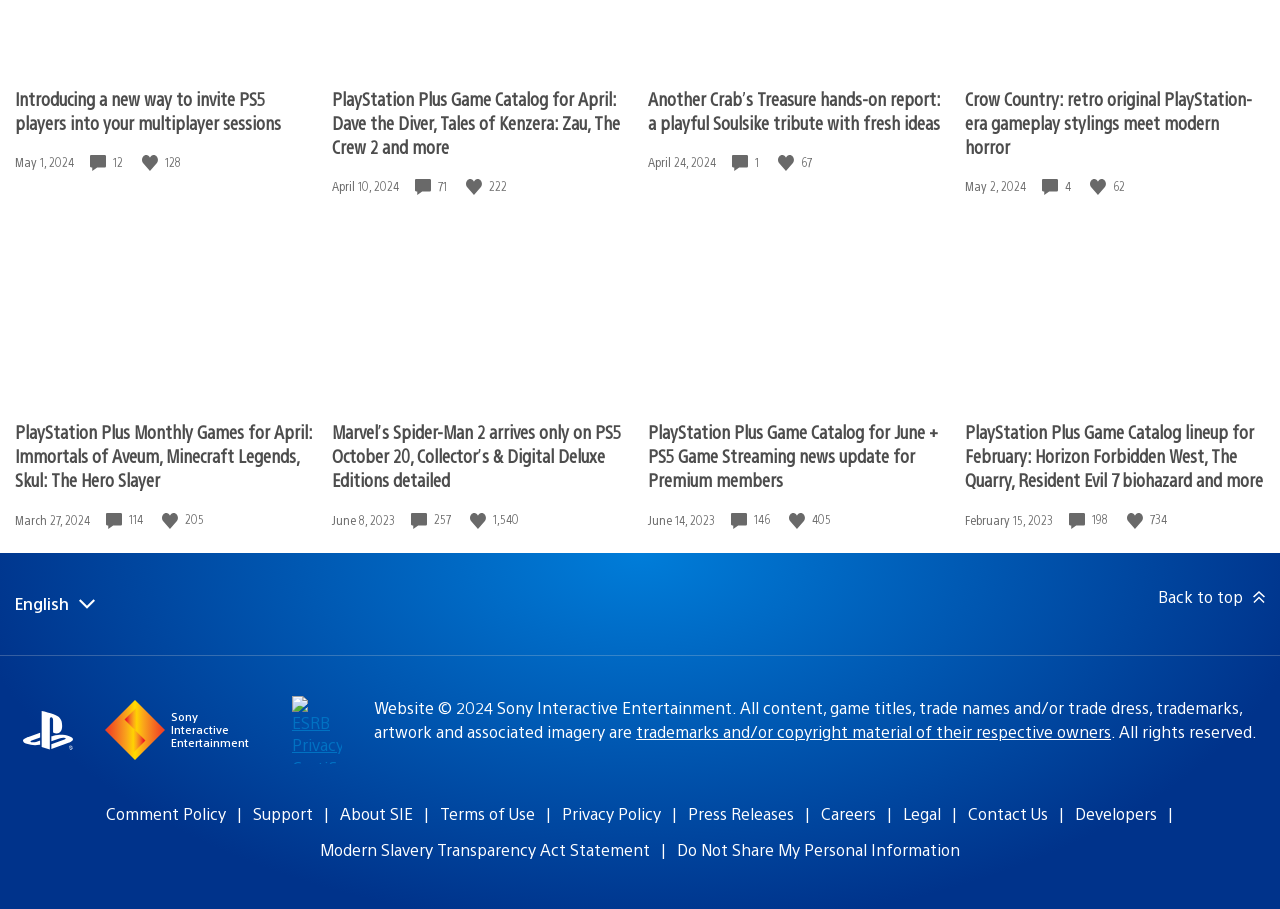Provide a brief response using a word or short phrase to this question:
What is the date of the first article?

May 1, 2024